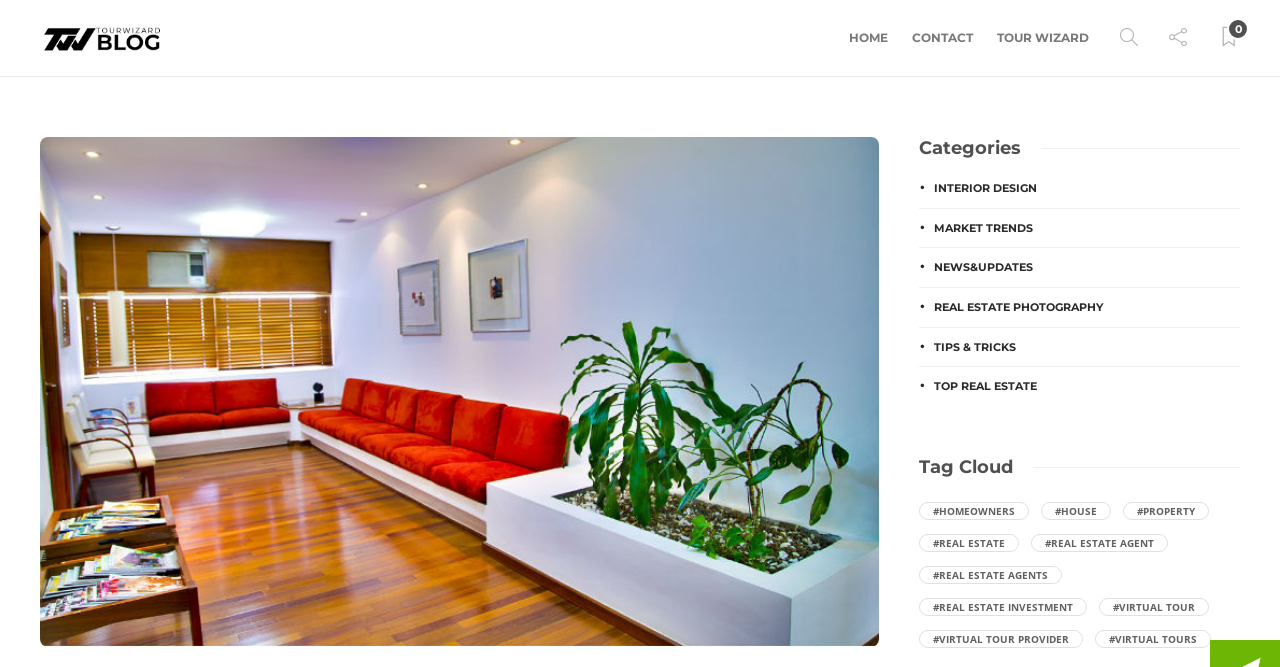How many categories are listed?
Based on the screenshot, respond with a single word or phrase.

6